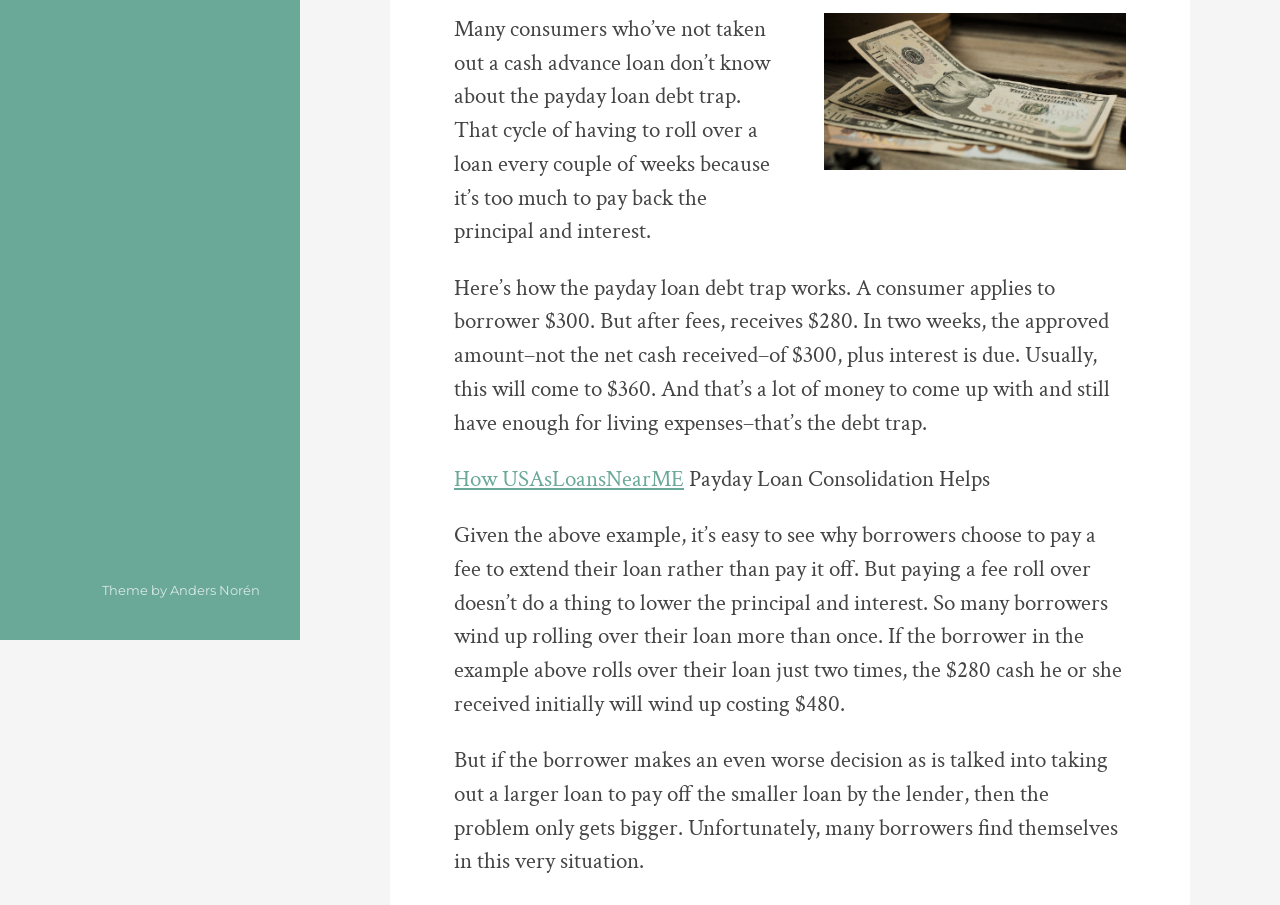Provide the bounding box for the UI element matching this description: "Anders Norén".

[0.133, 0.643, 0.203, 0.66]